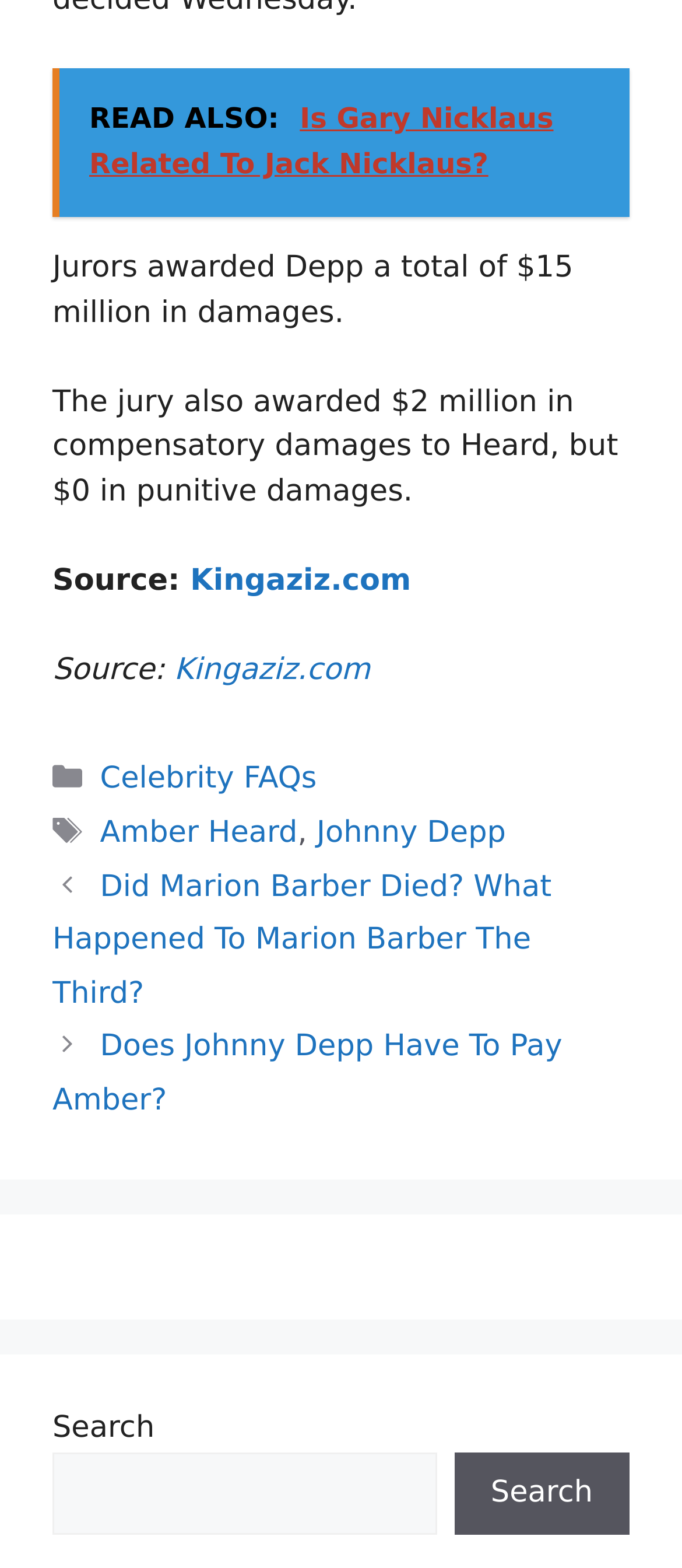Highlight the bounding box coordinates of the element you need to click to perform the following instruction: "Read the article about Marion Barber."

[0.077, 0.554, 0.809, 0.645]